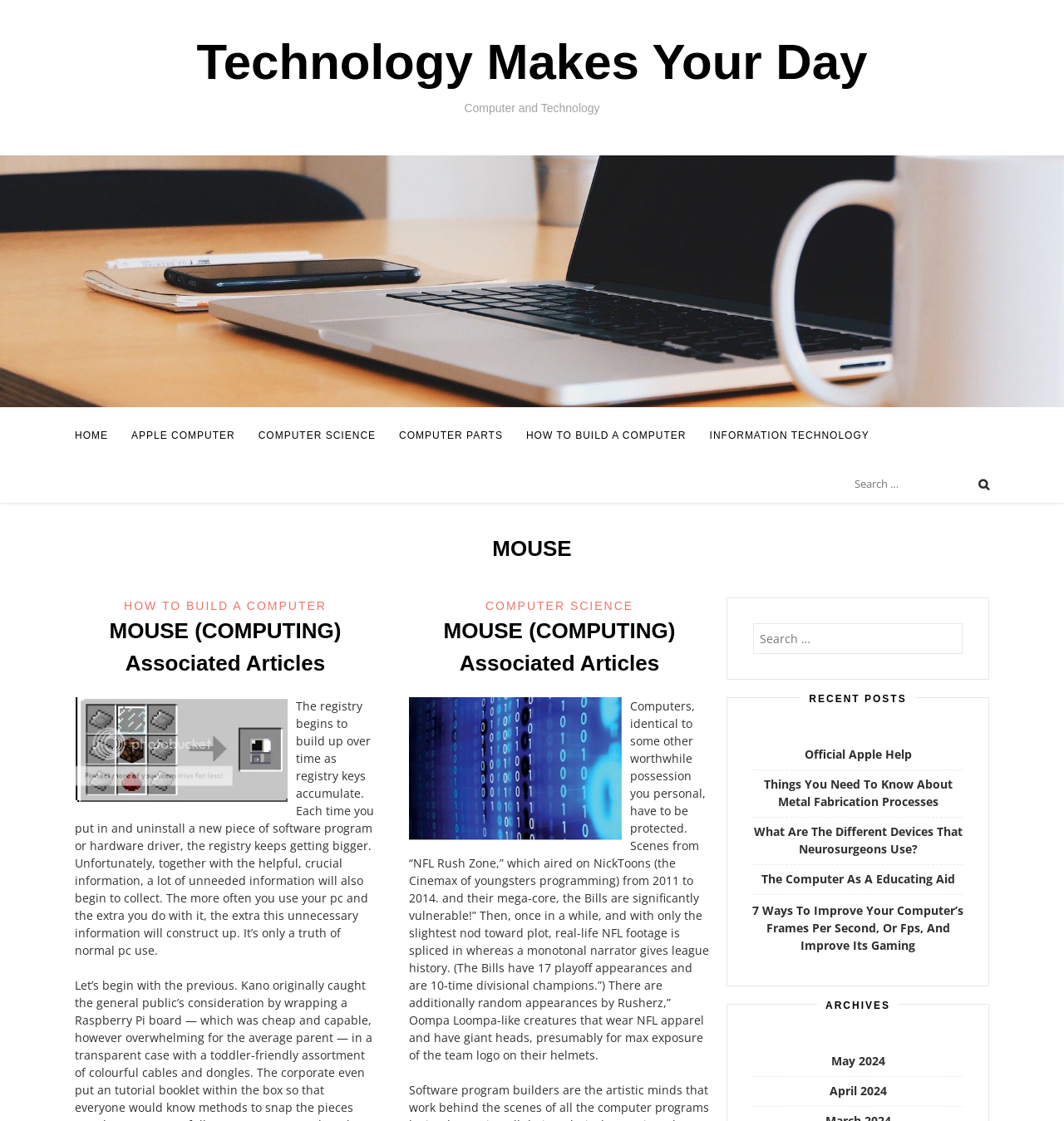Use one word or a short phrase to answer the question provided: 
What is the category of the link 'APPLE COMPUTER'?

Computer and Technology